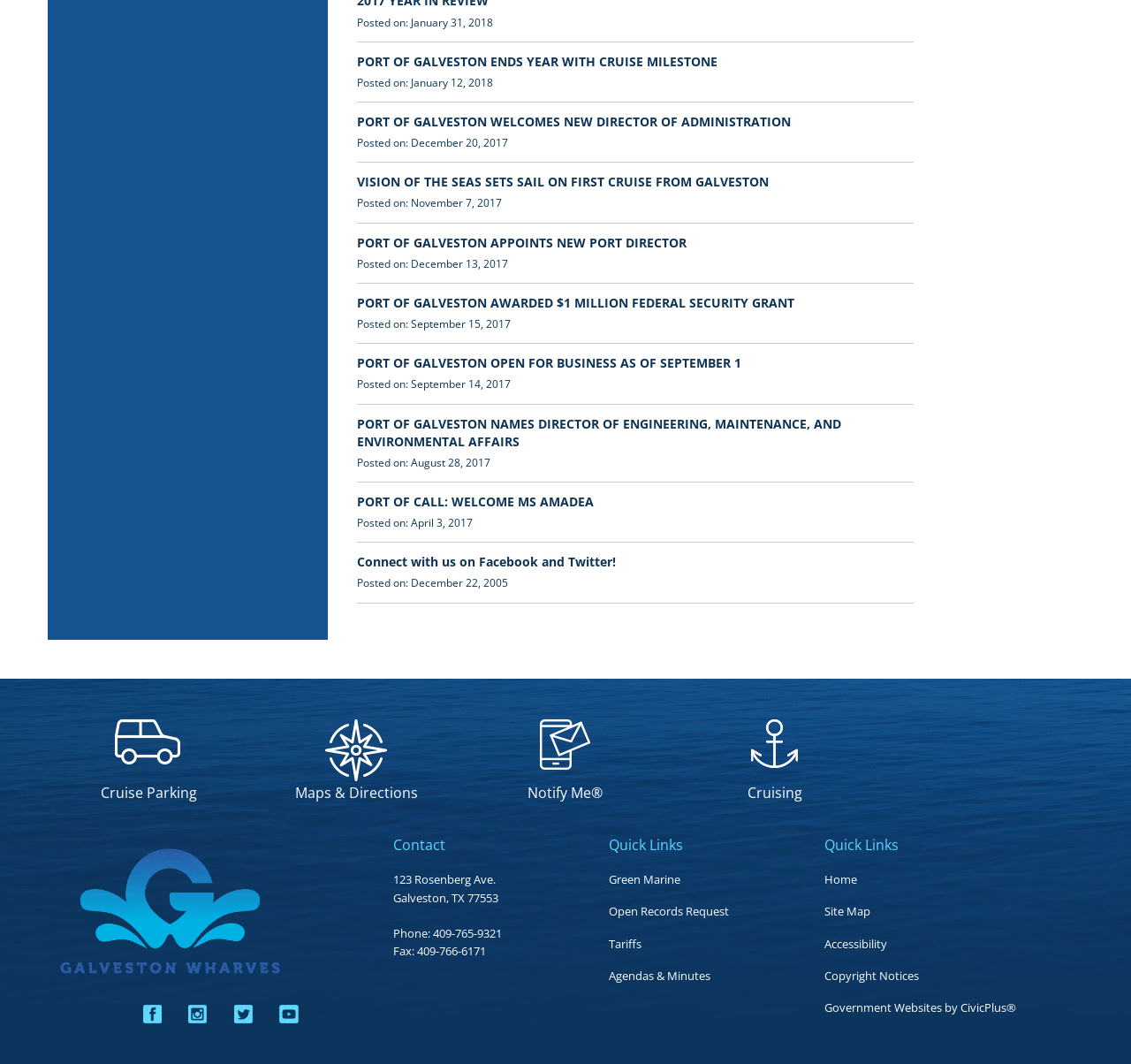Pinpoint the bounding box coordinates of the element that must be clicked to accomplish the following instruction: "Explore Cruising". The coordinates should be in the format of four float numbers between 0 and 1, i.e., [left, top, right, bottom].

[0.597, 0.676, 0.773, 0.756]